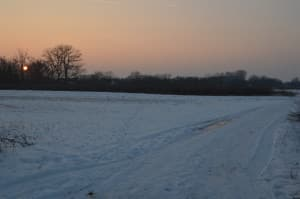What is the condition of the trees?
From the details in the image, provide a complete and detailed answer to the question.

The caption states that the trees stand silhouetted against the evening sky, implying that they have no leaves, which is typical of winter landscapes.